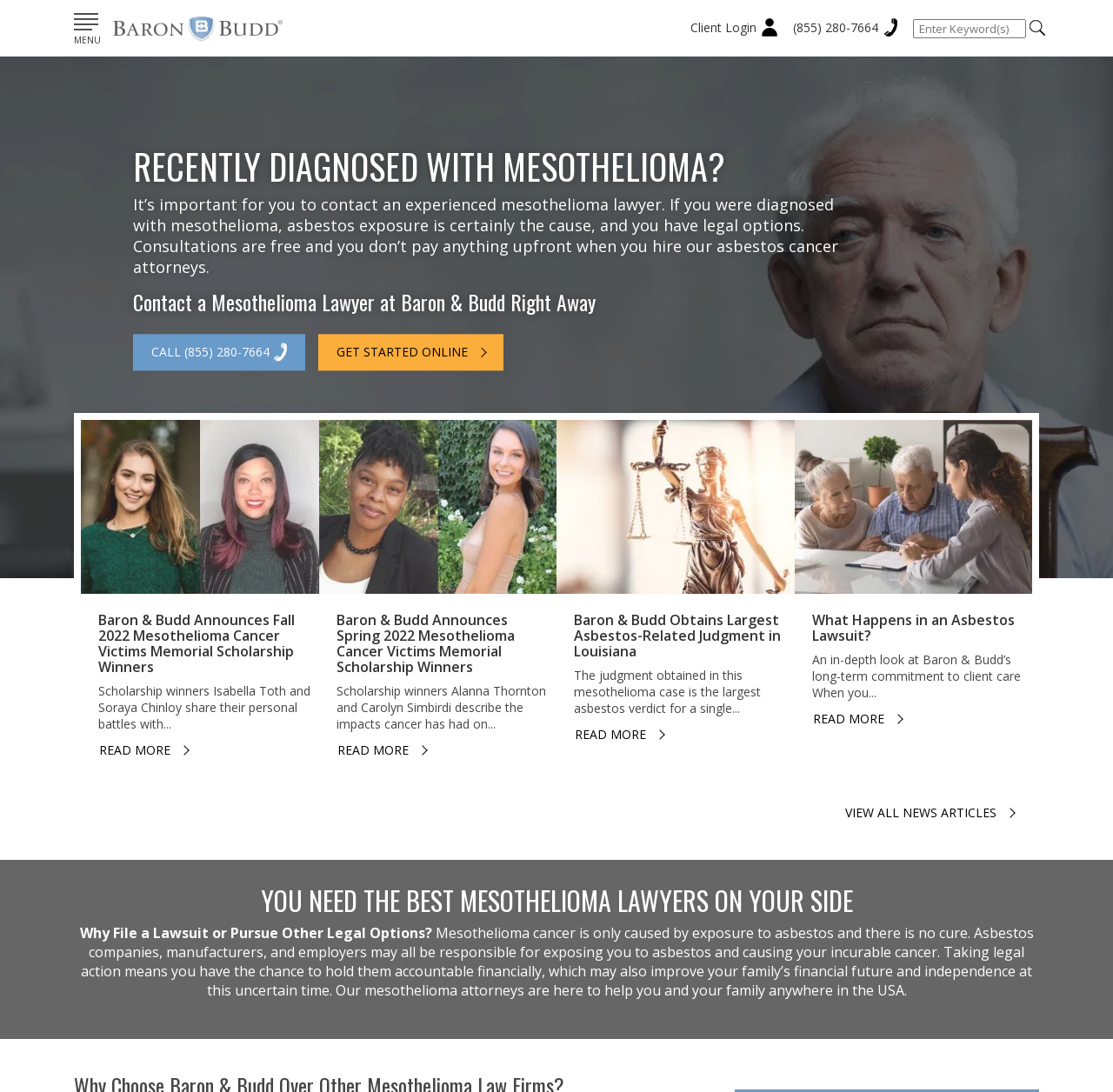Give a one-word or short phrase answer to the question: 
What is the phone number to contact a mesothelioma lawyer?

(855) 280-7664